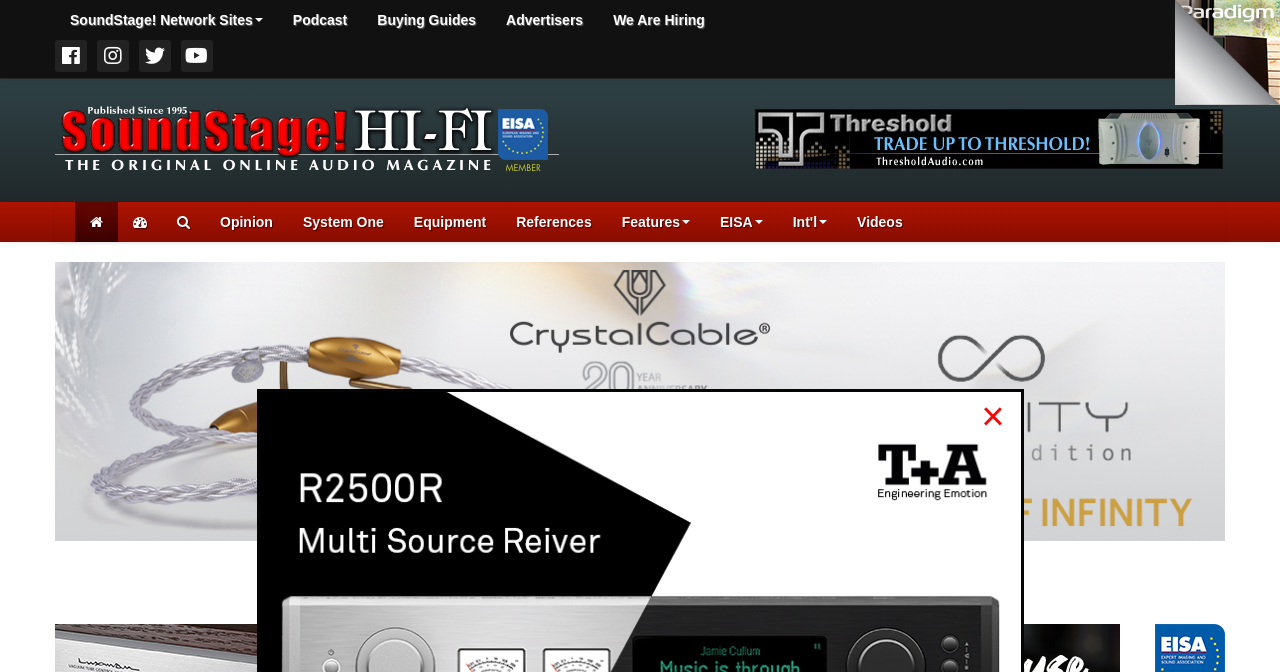Please specify the bounding box coordinates of the clickable region necessary for completing the following instruction: "Read the Opinion article". The coordinates must consist of four float numbers between 0 and 1, i.e., [left, top, right, bottom].

[0.16, 0.301, 0.225, 0.36]